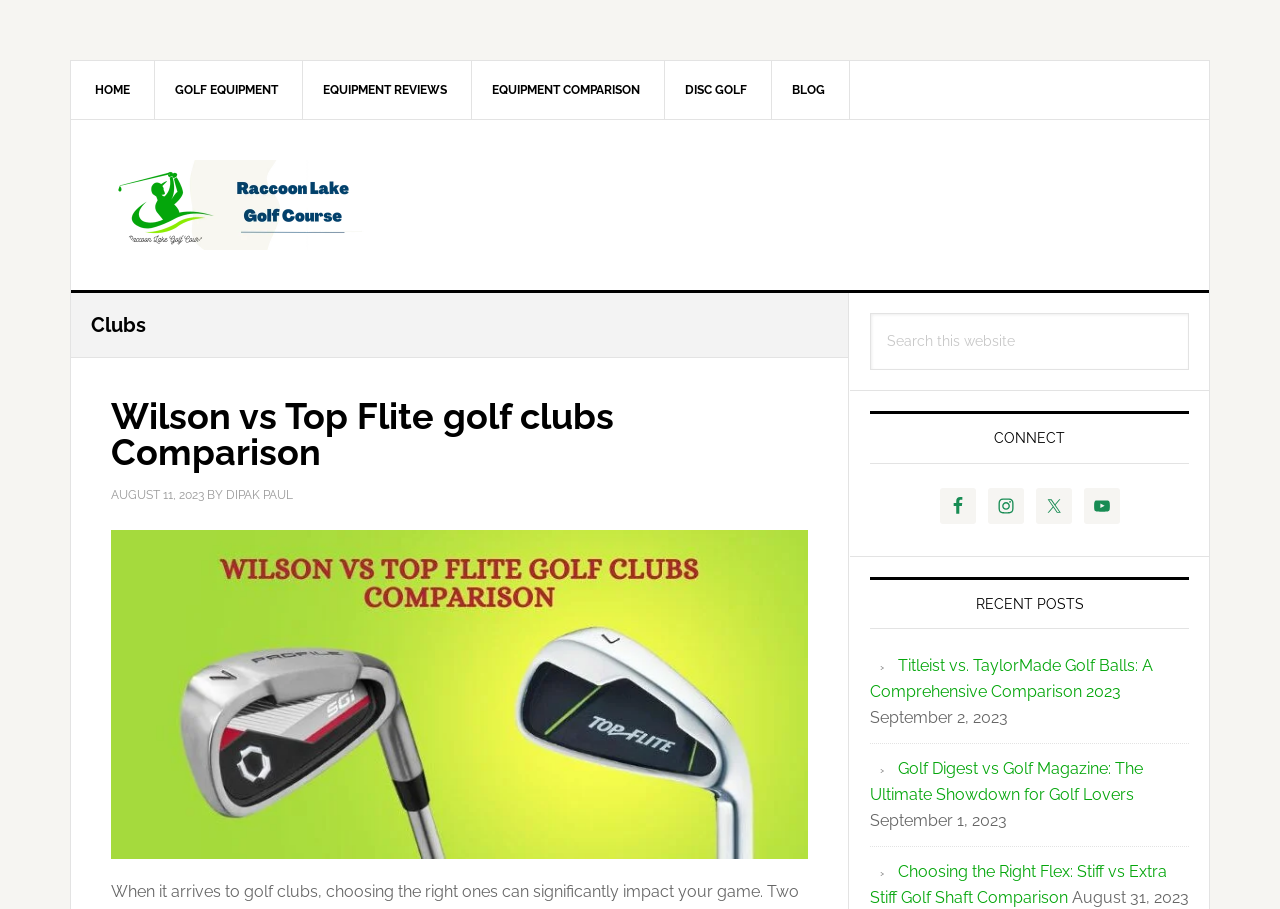Determine the bounding box coordinates of the element that should be clicked to execute the following command: "Search for something on this website".

[0.68, 0.344, 0.929, 0.407]